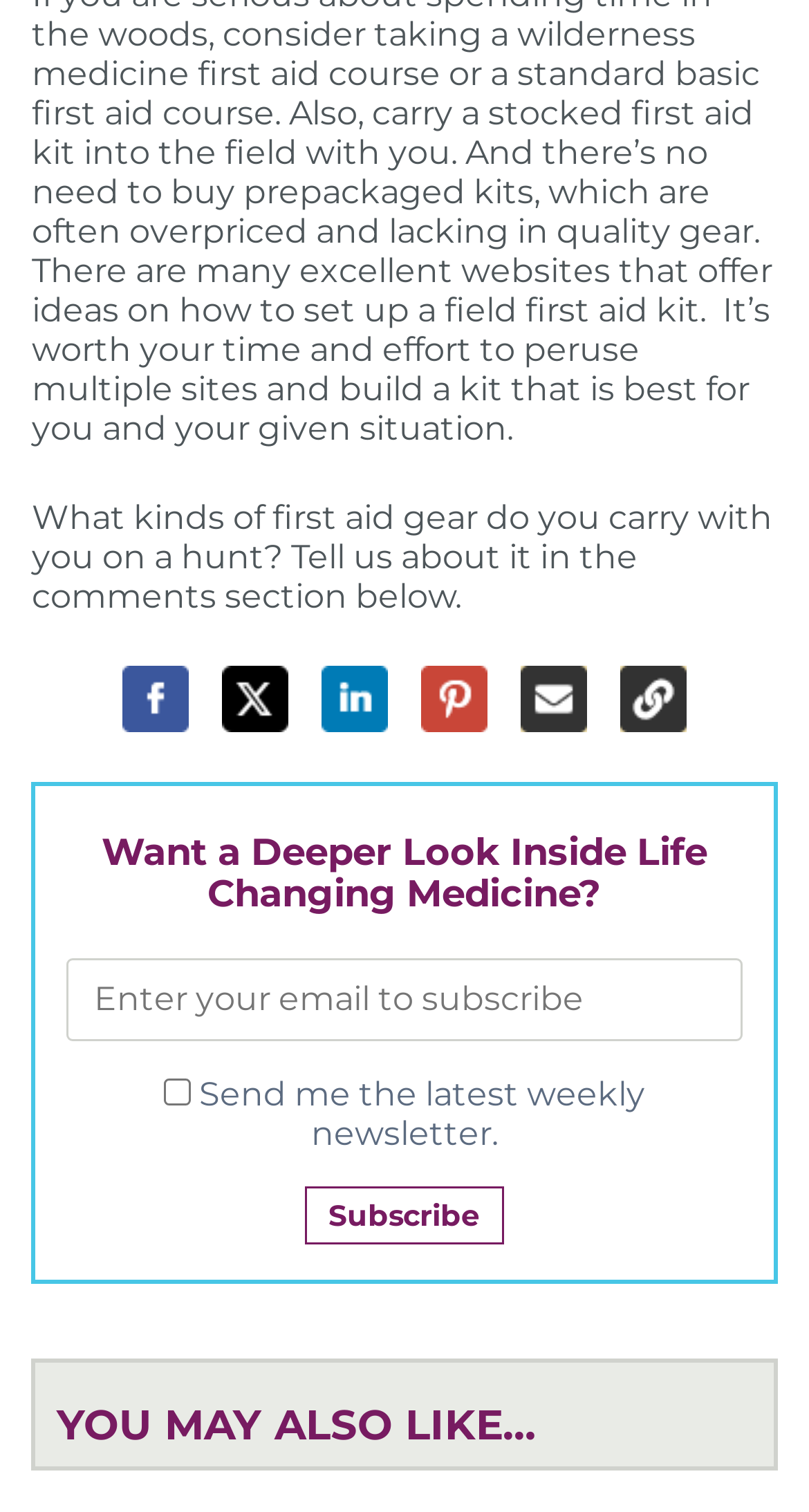Highlight the bounding box of the UI element that corresponds to this description: "title="Share on Facebook"".

[0.151, 0.441, 0.233, 0.485]